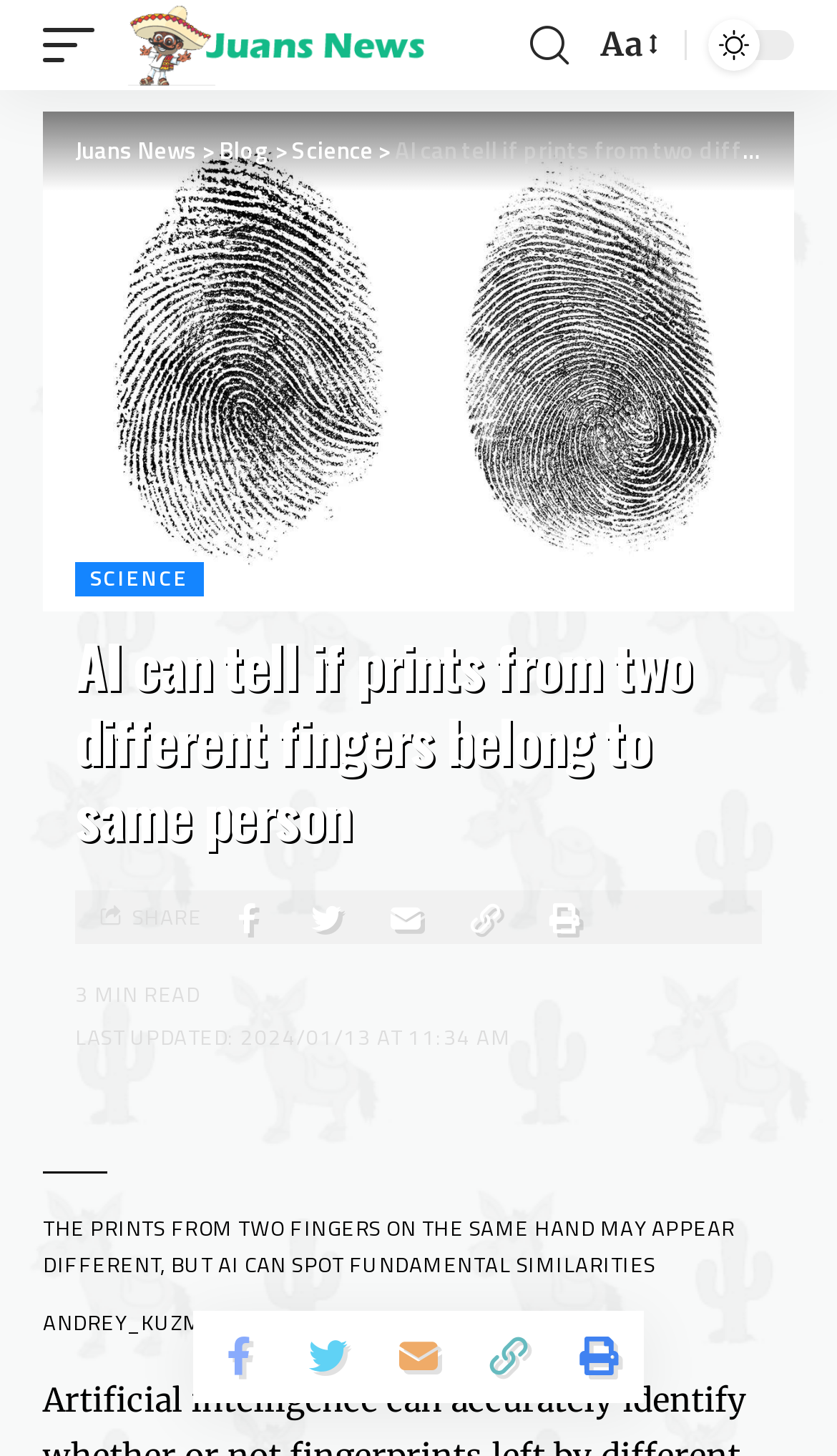Locate the bounding box coordinates of the clickable area to execute the instruction: "visit the blog page". Provide the coordinates as four float numbers between 0 and 1, represented as [left, top, right, bottom].

[0.262, 0.091, 0.323, 0.115]